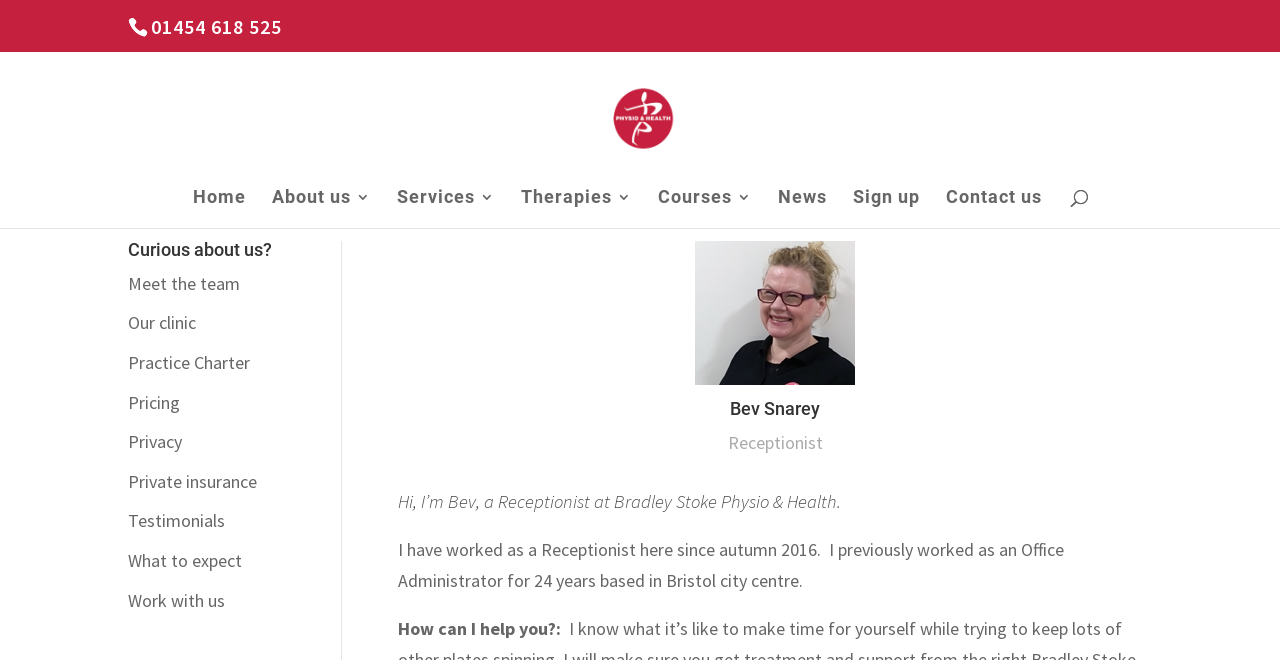Utilize the information from the image to answer the question in detail:
What is the phone number of Bradley Stoke Physio and Health?

I found the phone number by looking at the StaticText element with the bounding box coordinates [0.118, 0.021, 0.22, 0.059] which contains the text '01454 618 525'.